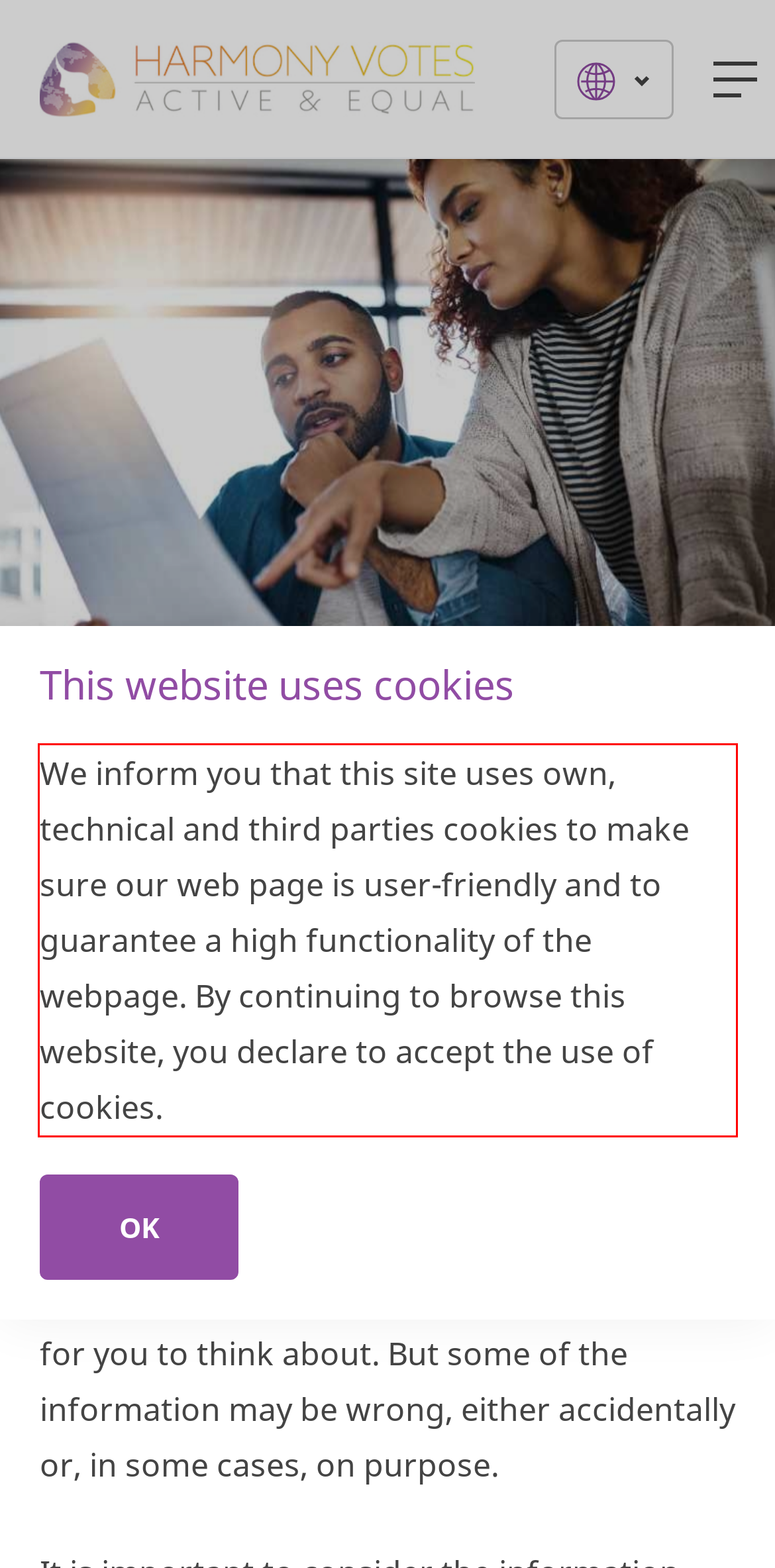You are given a screenshot with a red rectangle. Identify and extract the text within this red bounding box using OCR.

We inform you that this site uses own, technical and third parties cookies to make sure our web page is user-friendly and to guarantee a high functionality of the webpage. By continuing to browse this website, you declare to accept the use of cookies.